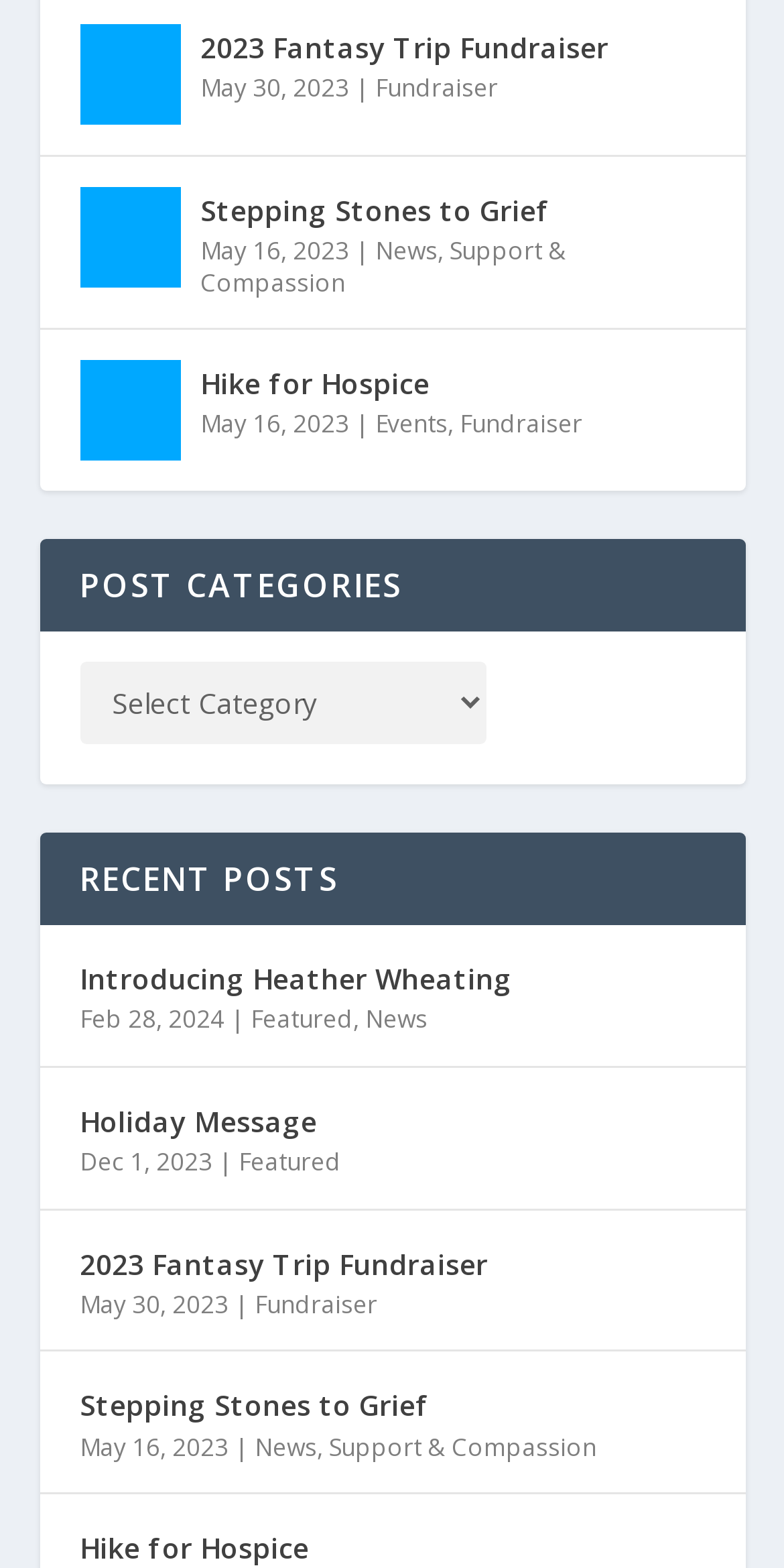What category does the 'Stepping Stones to Grief' post belong to?
Using the details from the image, give an elaborate explanation to answer the question.

The 'Stepping Stones to Grief' post is identified by the link element with the text 'Stepping Stones to Grief'. The category of the post is specified by the link element with the text 'News', which is located near the post title with a bounding box coordinate of [0.478, 0.149, 0.558, 0.17].